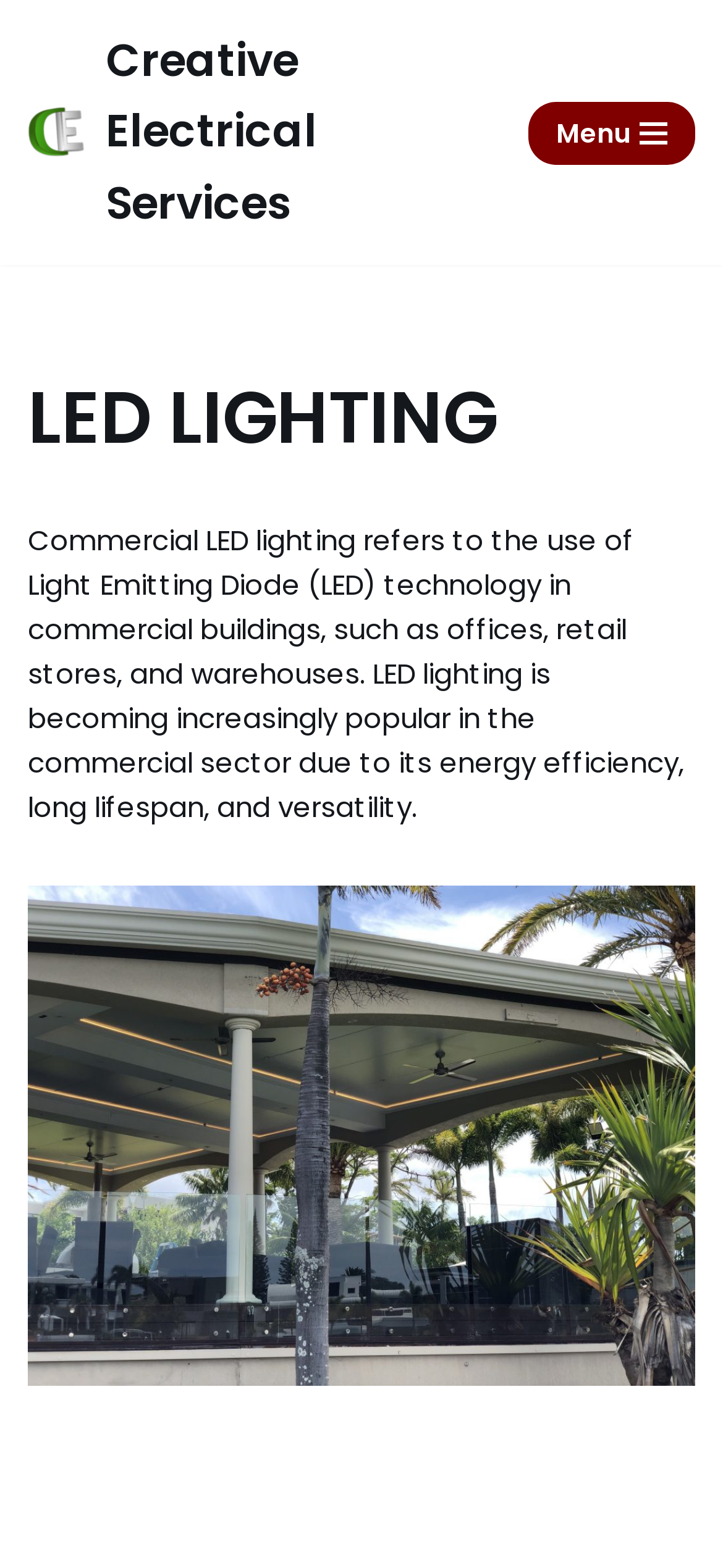What is the company name associated with this webpage?
Refer to the image and respond with a one-word or short-phrase answer.

Creative Electrical Services